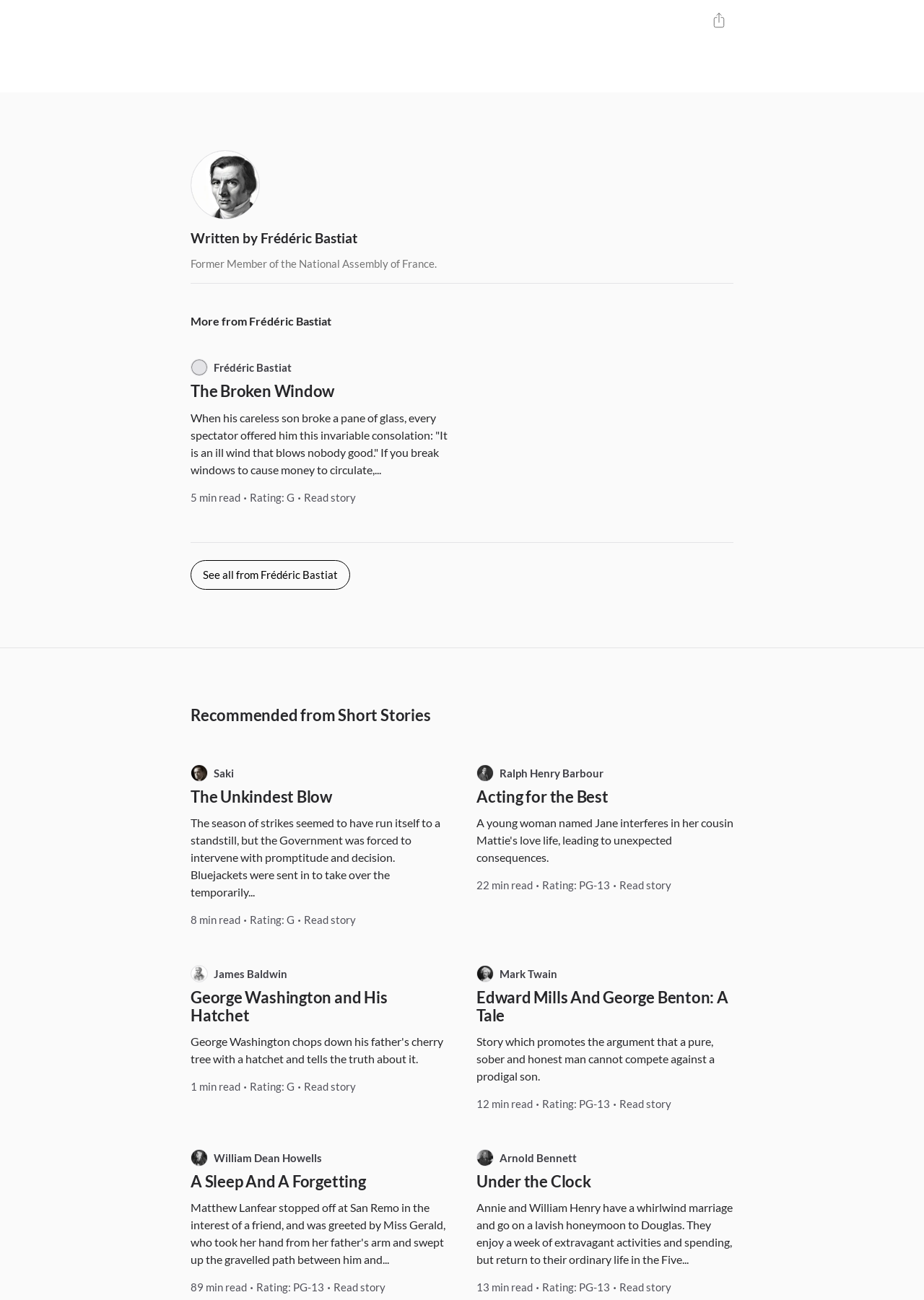Please answer the following question using a single word or phrase: 
What is the rating of the story 'Acting for the Best'?

PG-13